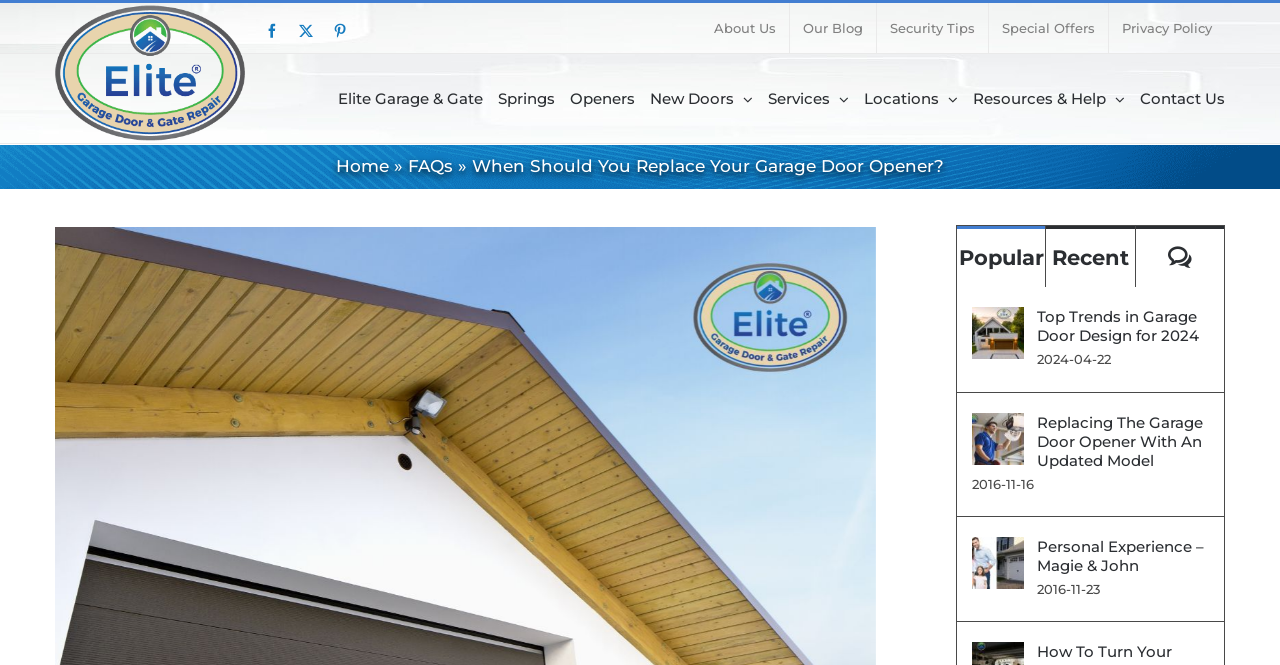Determine the bounding box coordinates for the UI element matching this description: "Elite Garage & Gate".

[0.264, 0.081, 0.377, 0.212]